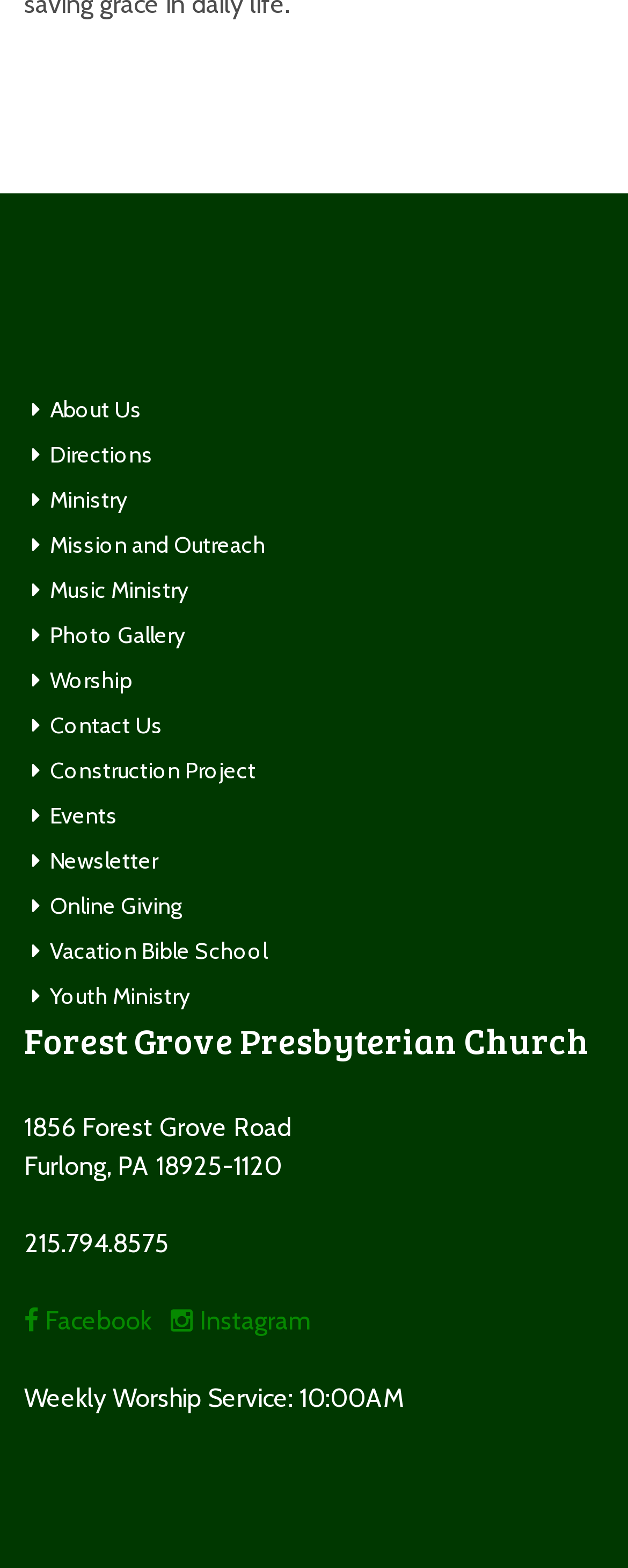Analyze the image and deliver a detailed answer to the question: What is the name of the church?

The name of the church can be found in the heading element with the text 'Forest Grove Presbyterian Church' located at the top of the webpage.